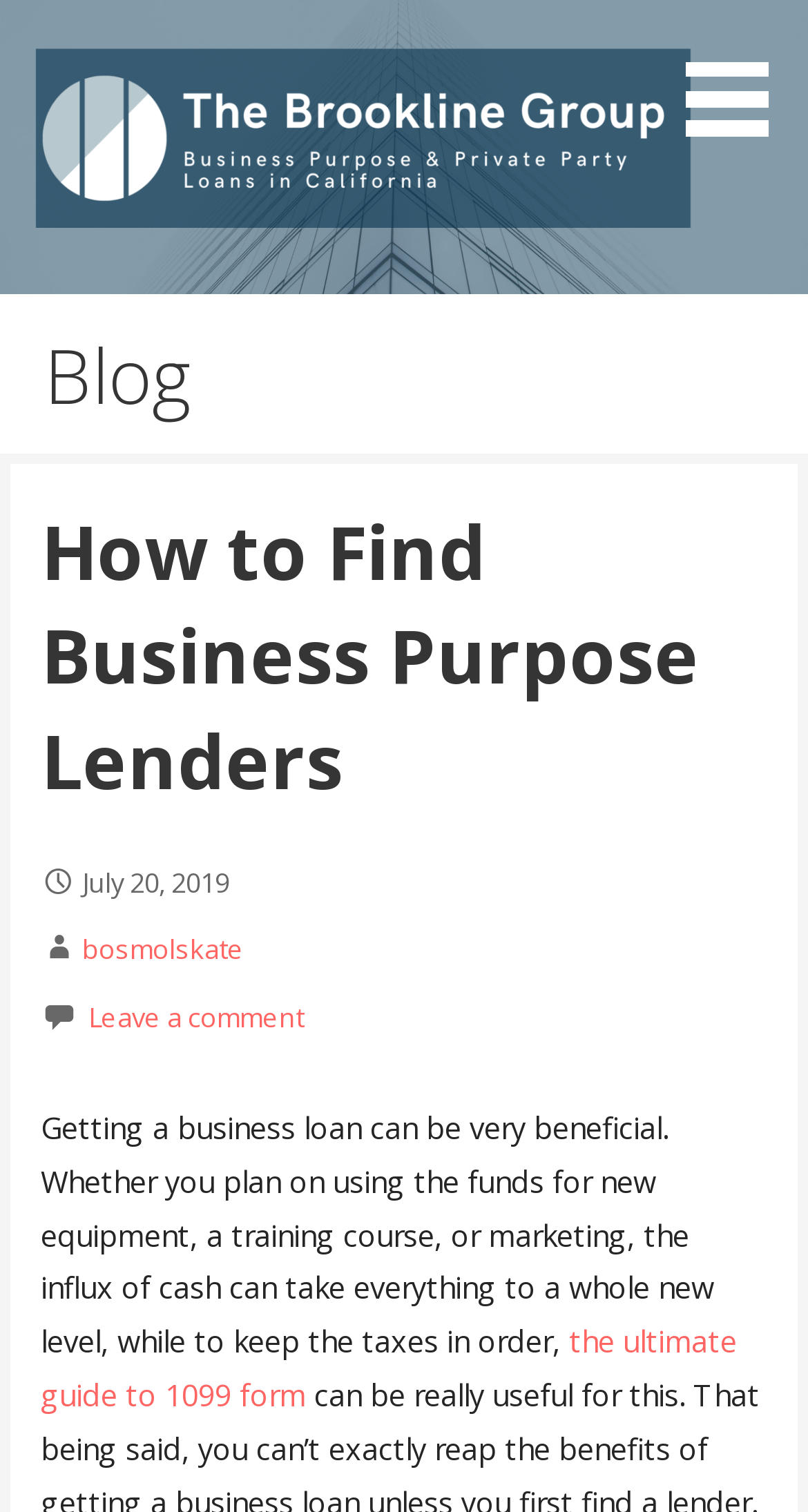Based on the description "bosmolskate", find the bounding box of the specified UI element.

[0.102, 0.615, 0.302, 0.64]